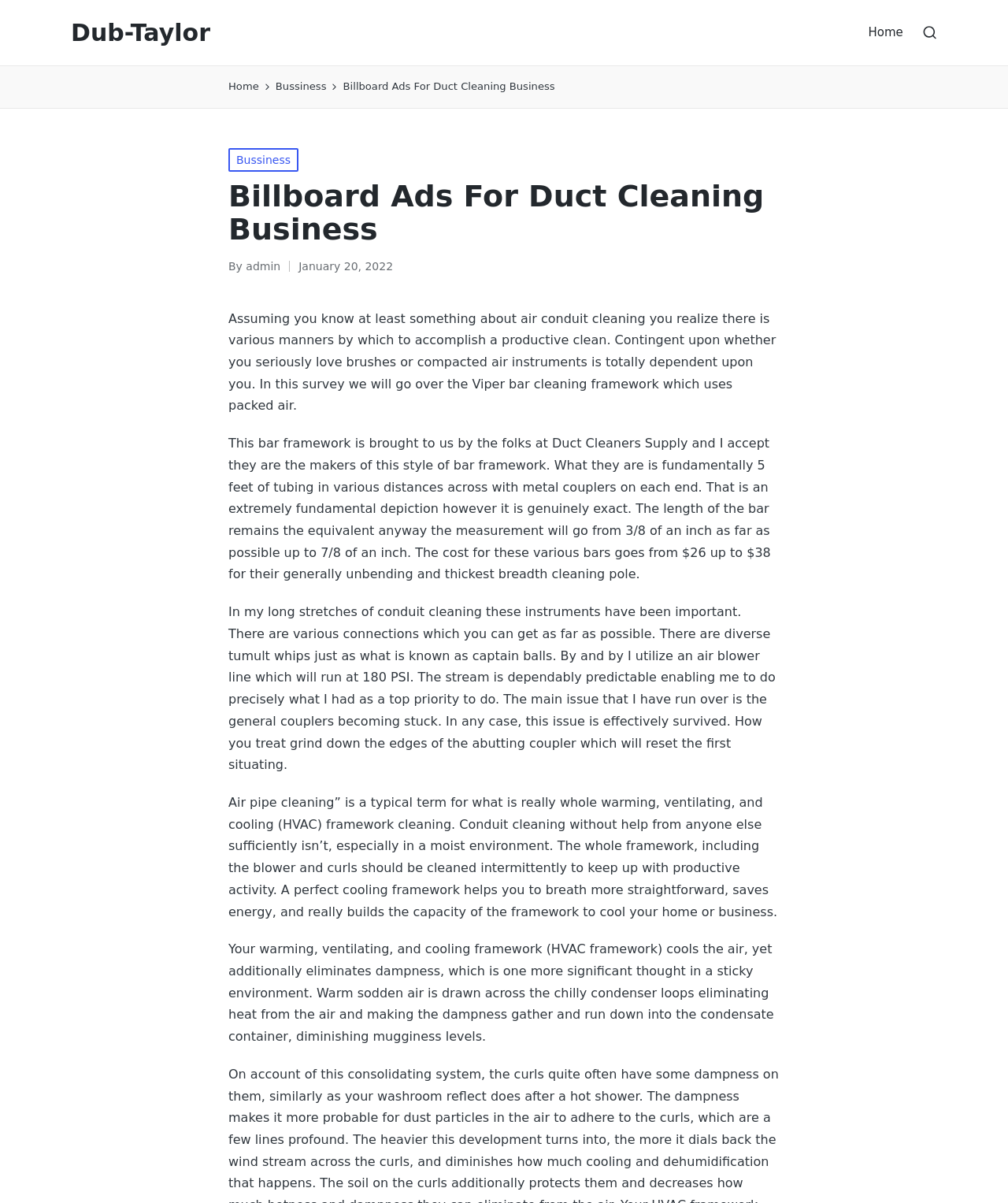Provide your answer in a single word or phrase: 
What is the topic of this article?

Duct cleaning business